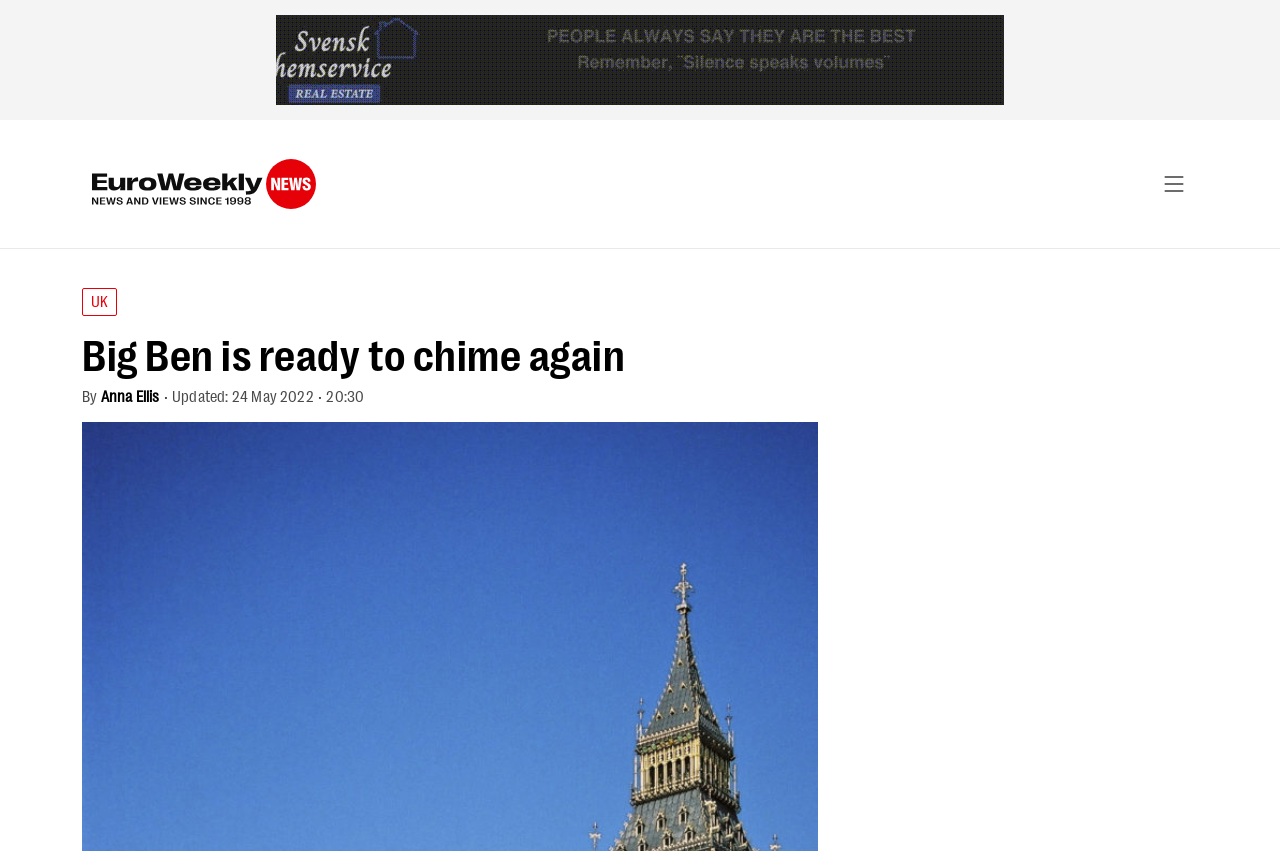What is the category of the news article?
Using the image as a reference, answer with just one word or a short phrase.

UK